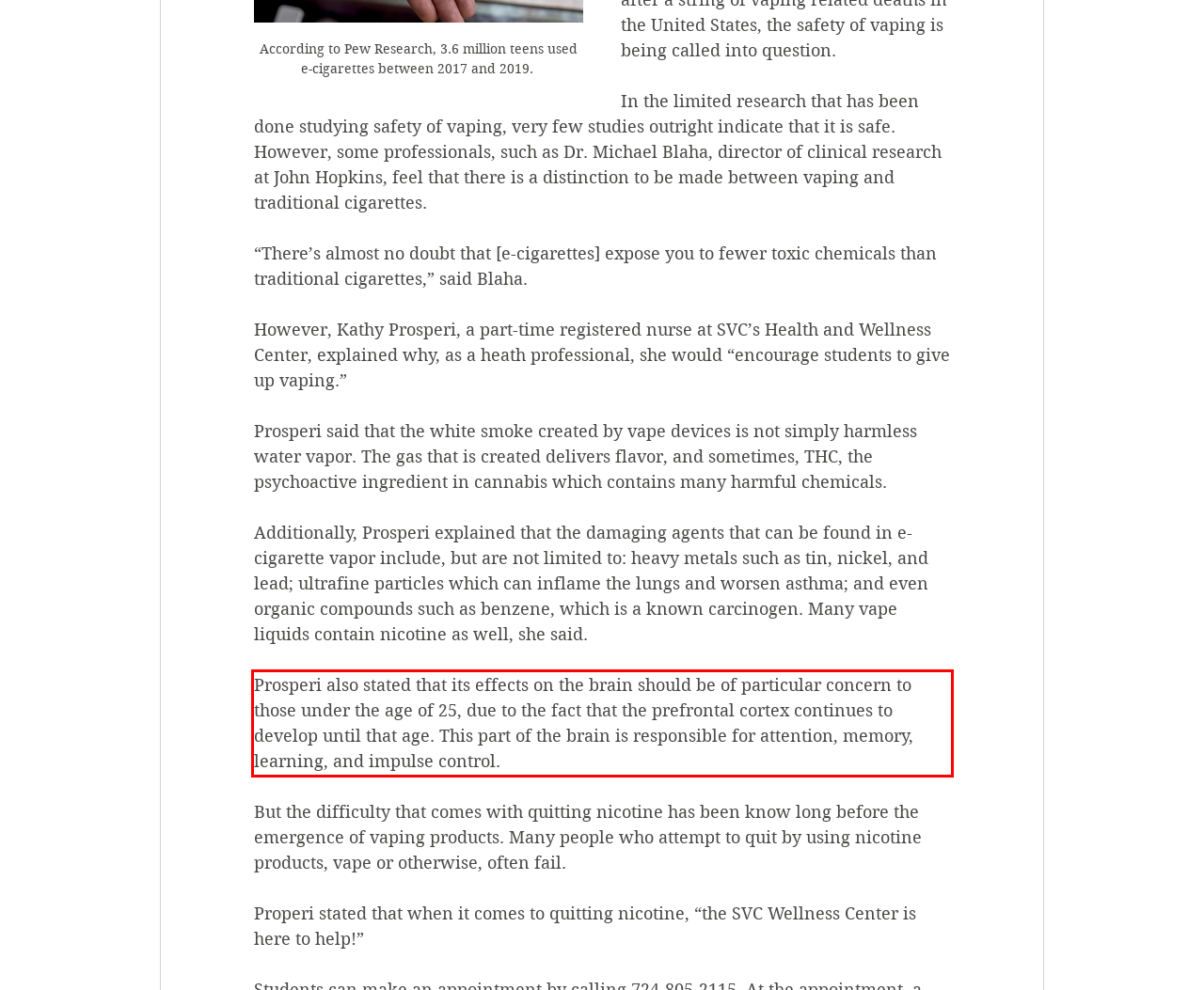You are provided with a screenshot of a webpage featuring a red rectangle bounding box. Extract the text content within this red bounding box using OCR.

Prosperi also stated that its effects on the brain should be of particular concern to those under the age of 25, due to the fact that the prefrontal cortex continues to develop until that age. This part of the brain is responsible for attention, memory, learning, and impulse control.